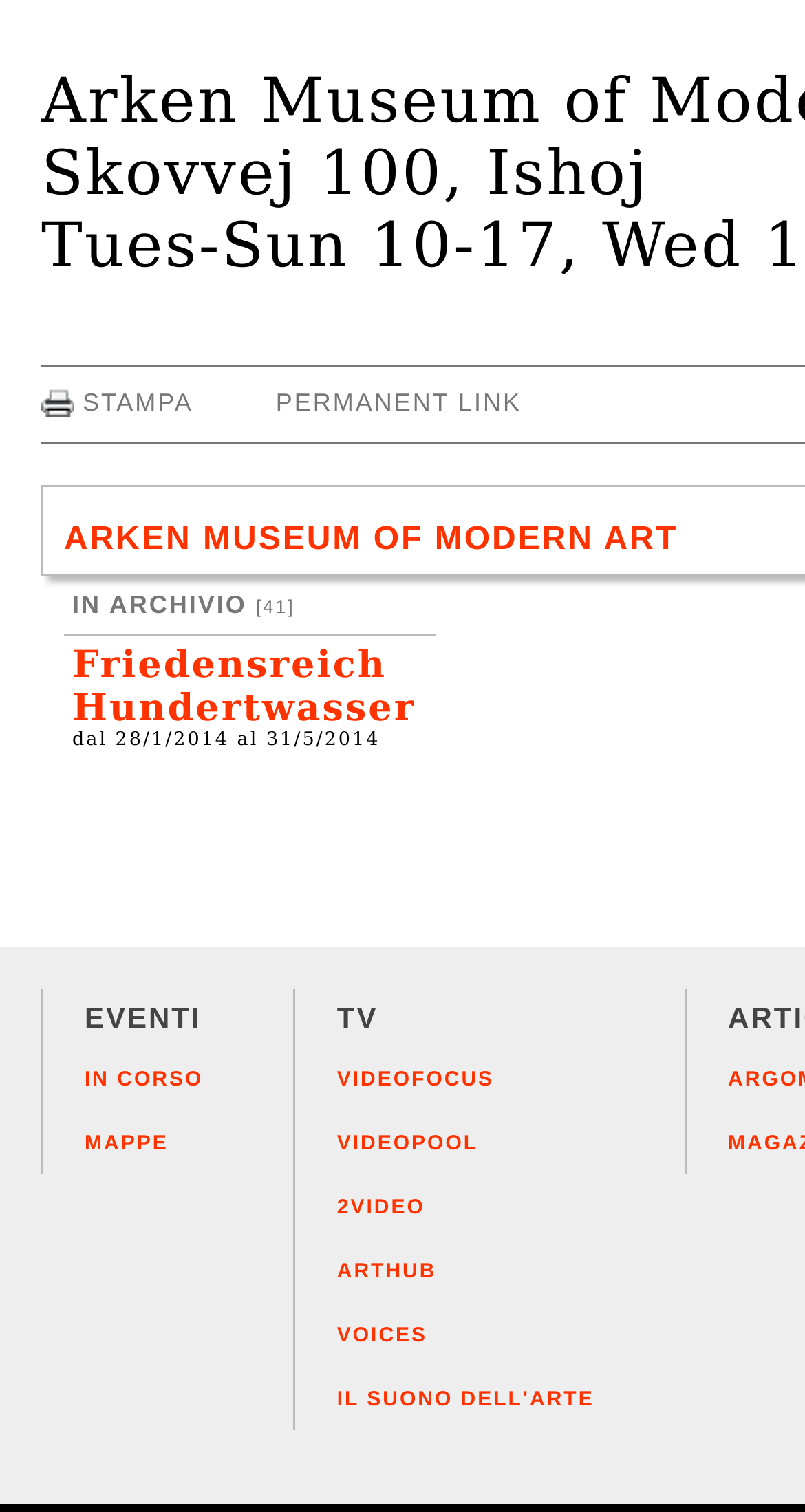Point out the bounding box coordinates of the section to click in order to follow this instruction: "watch VIDEOFOCUS".

[0.419, 0.708, 0.614, 0.723]